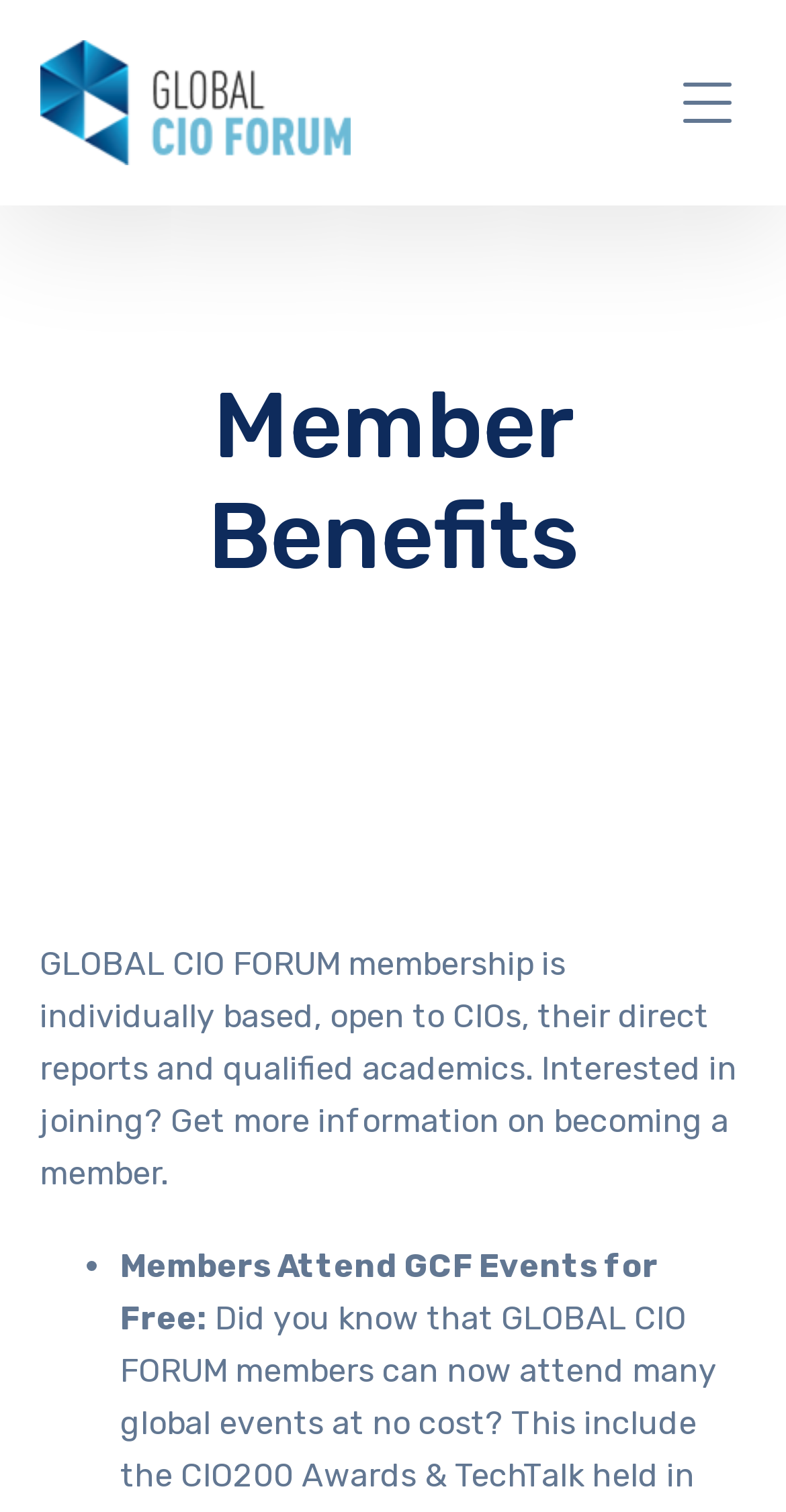How many benefits of membership are listed?
Please answer the question as detailed as possible based on the image.

The webpage lists at least one benefit of membership, which is attending GCF events for free, as mentioned in the ListMarker and StaticText elements.